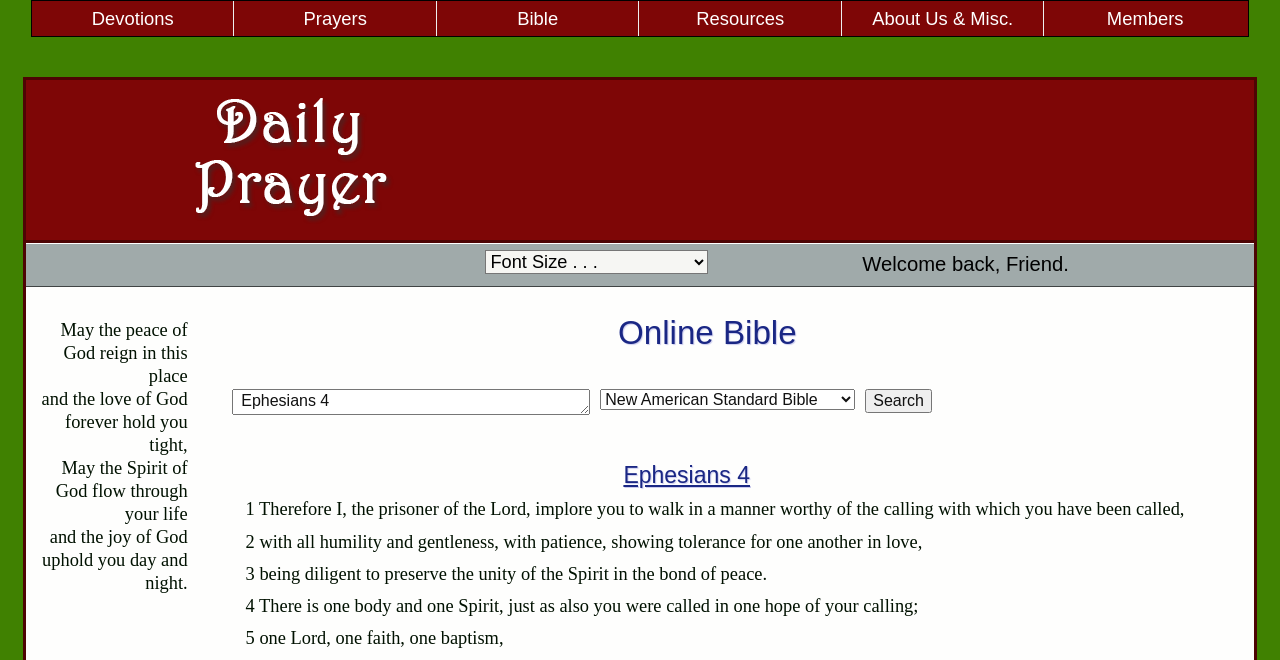Find the bounding box coordinates of the element's region that should be clicked in order to follow the given instruction: "Read the daily devotional prayer". The coordinates should consist of four float numbers between 0 and 1, i.e., [left, top, right, bottom].

[0.151, 0.289, 0.308, 0.352]